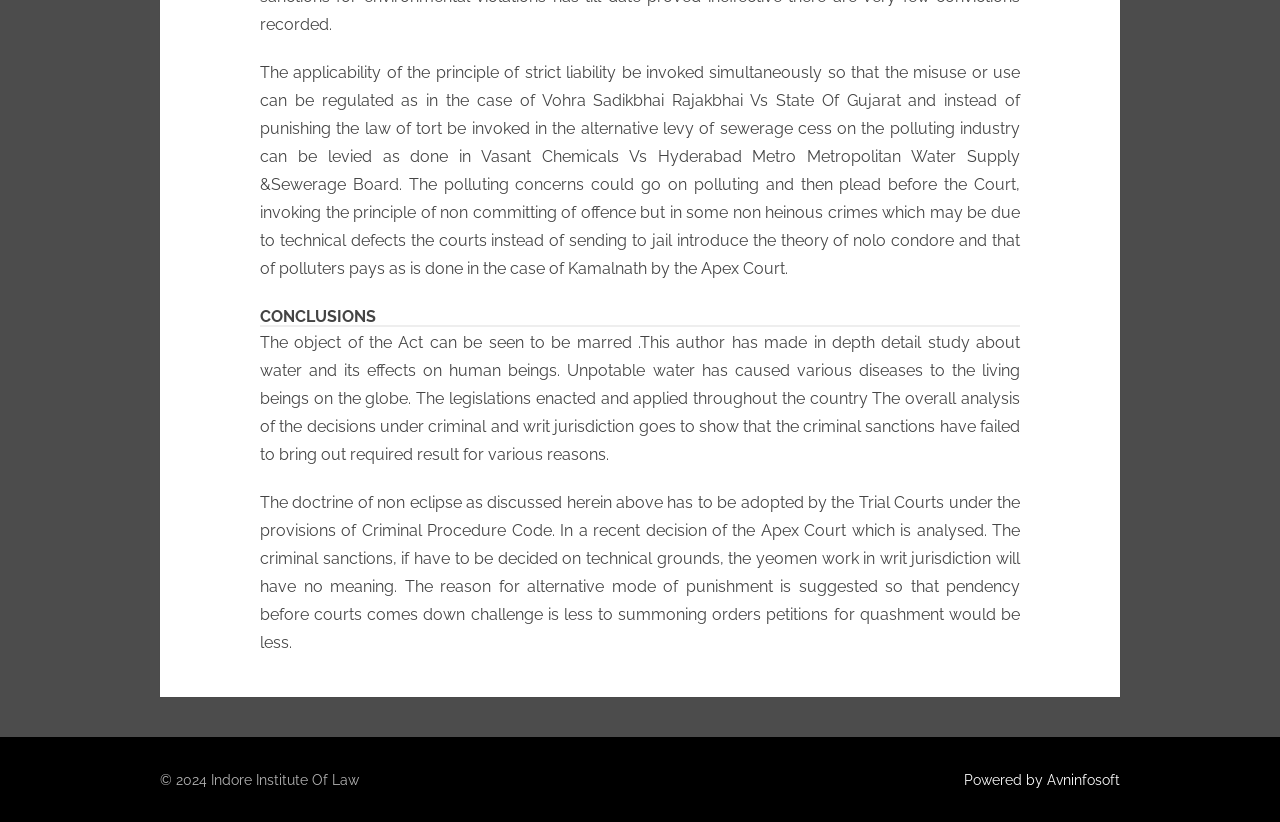Determine the bounding box coordinates of the UI element described by: "Powered by Avninfosoft".

[0.753, 0.939, 0.875, 0.958]